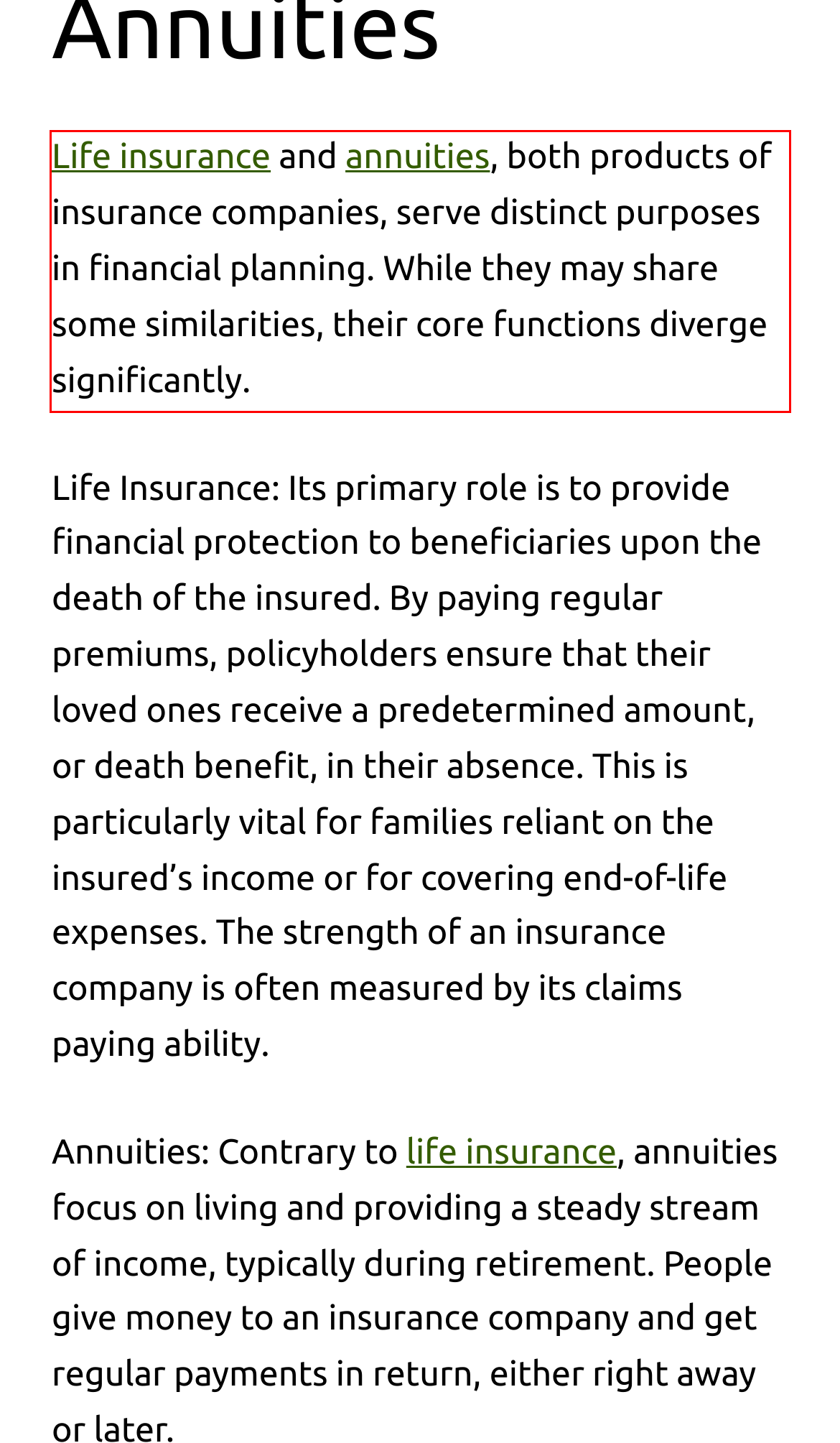You have a screenshot of a webpage where a UI element is enclosed in a red rectangle. Perform OCR to capture the text inside this red rectangle.

Life insurance and annuities, both products of insurance companies, serve distinct purposes in financial planning. While they may share some similarities, their core functions diverge significantly.